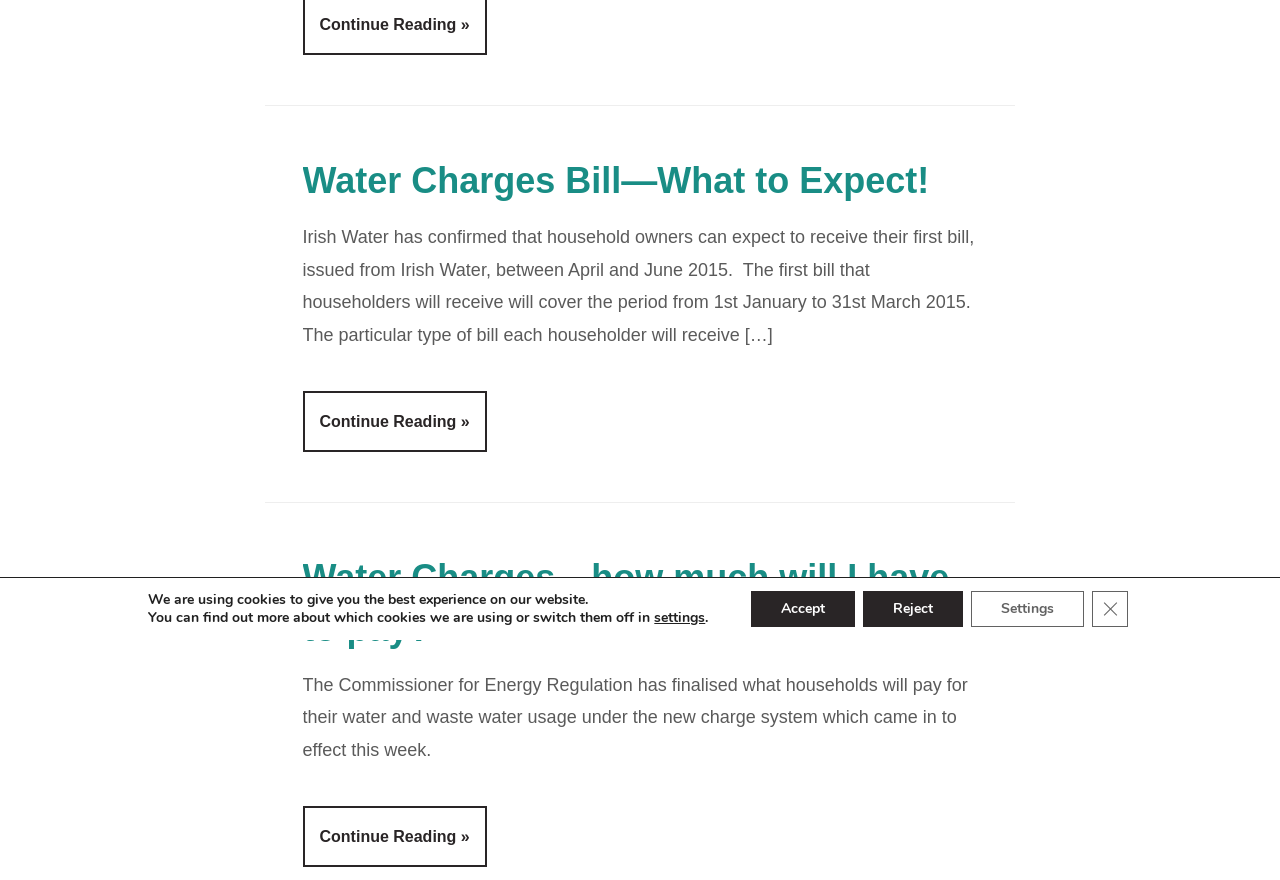Please find the bounding box for the following UI element description. Provide the coordinates in (top-left x, top-left y, bottom-right x, bottom-right y) format, with values between 0 and 1: Continue Reading »

[0.236, 0.444, 0.38, 0.514]